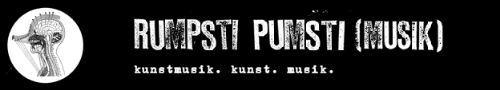What is the style of the graphic head?
Answer the question with a thorough and detailed explanation.

The black-and-white graphic of a head below the title suggests a creative or artistic theme, which is reflective of the stylized aesthetic often associated with experimental music and avant-garde art.